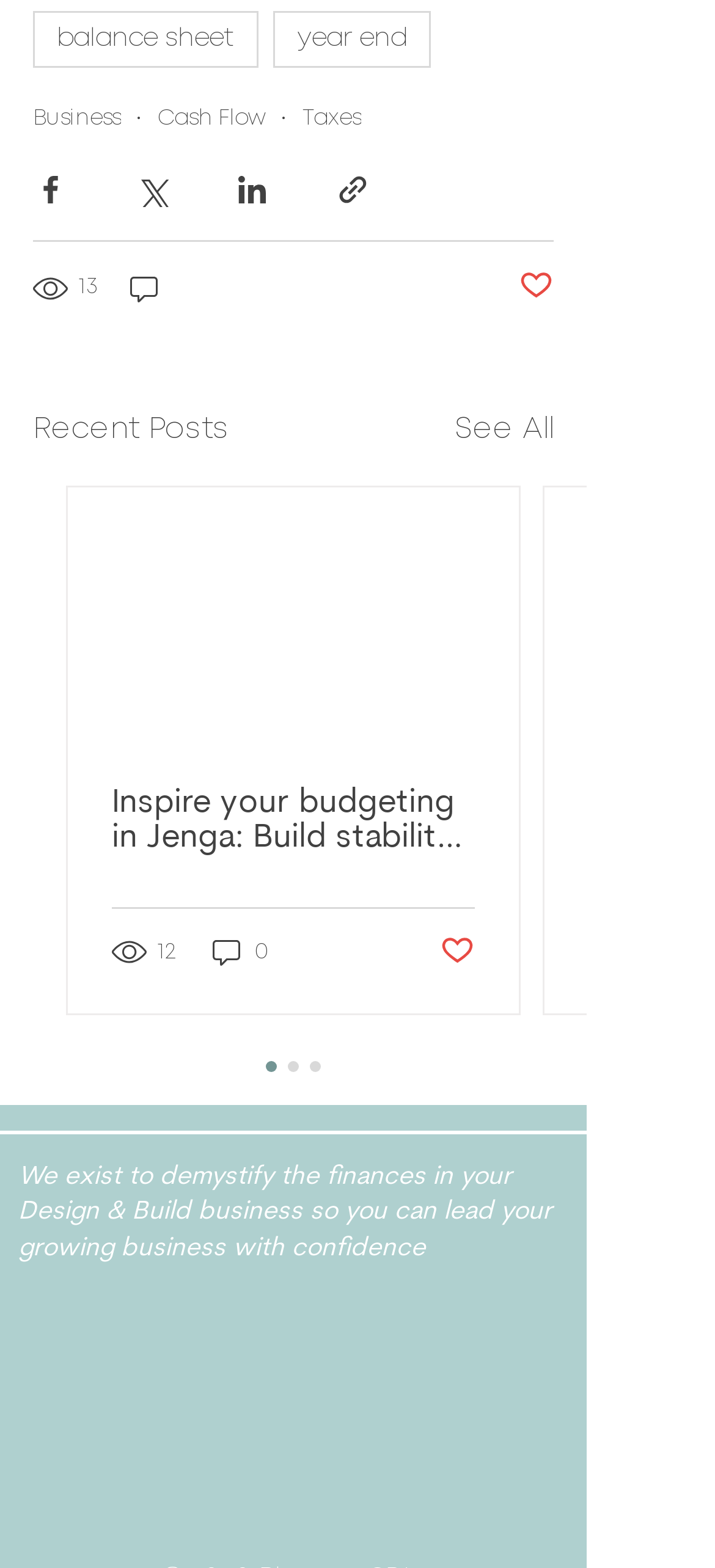Please locate the bounding box coordinates for the element that should be clicked to achieve the following instruction: "Visit LinkedIn page". Ensure the coordinates are given as four float numbers between 0 and 1, i.e., [left, top, right, bottom].

[0.218, 0.941, 0.295, 0.976]